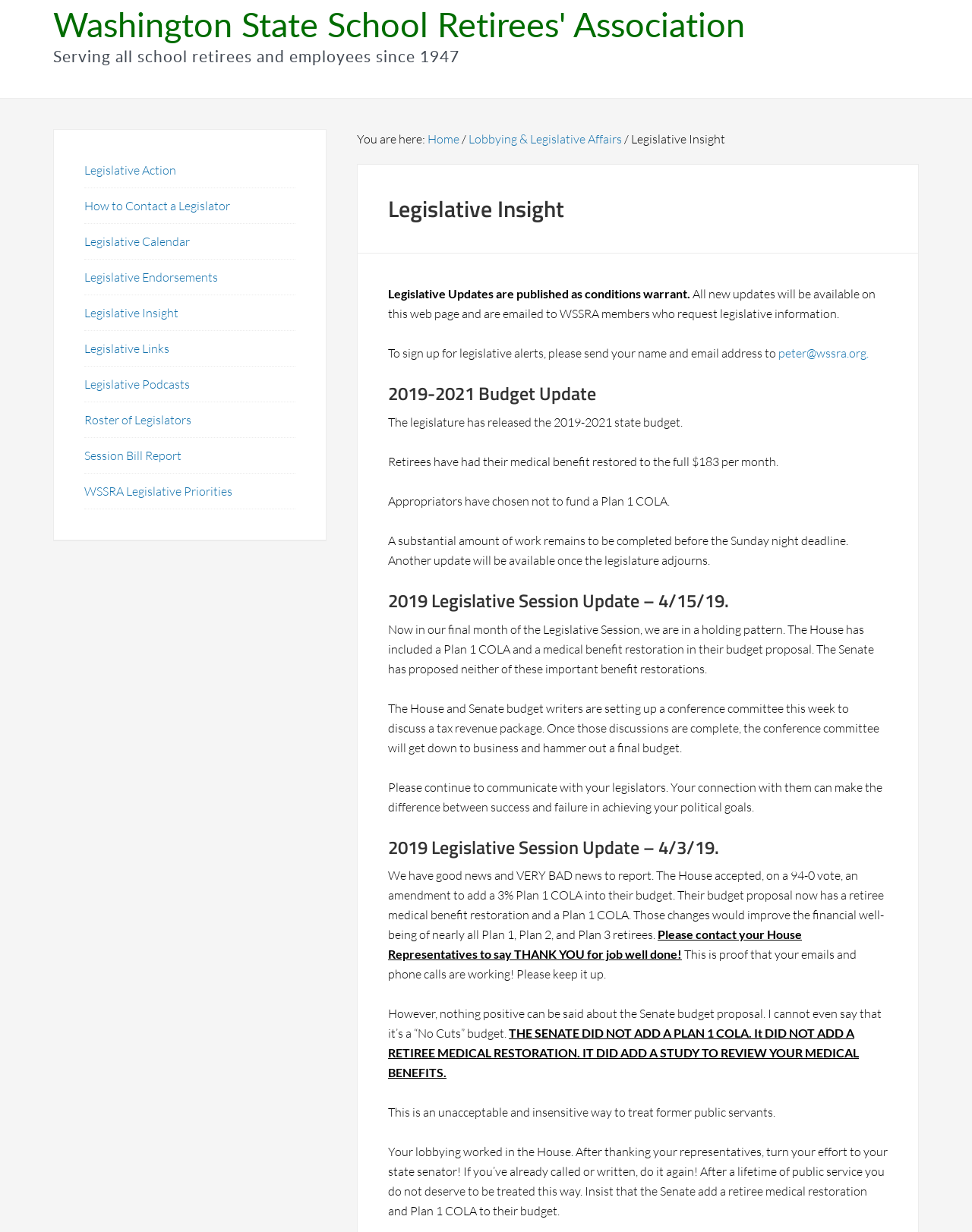Use a single word or phrase to answer the question:
What is the purpose of this webpage?

Legislative Updates